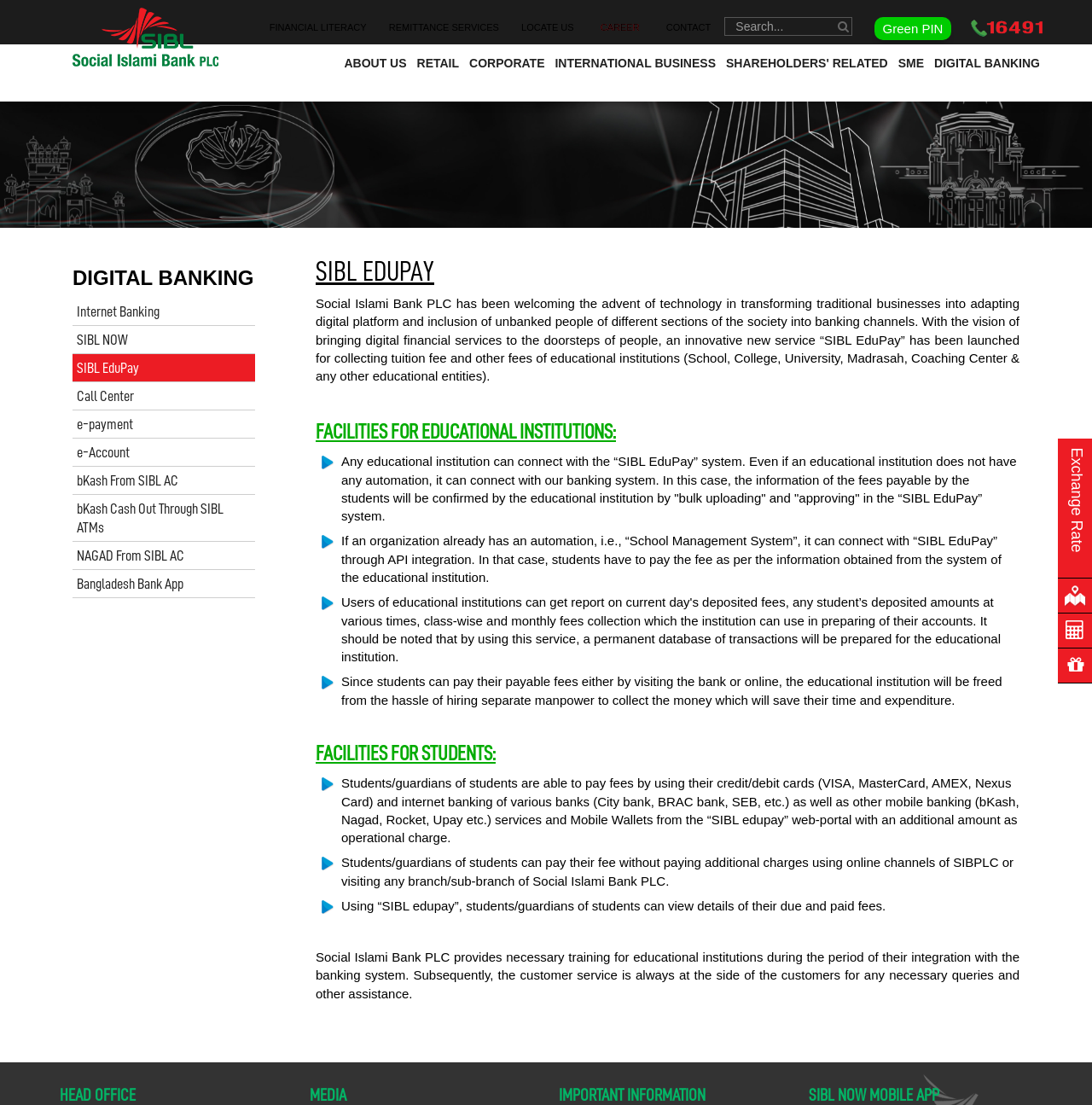Refer to the image and provide an in-depth answer to the question: 
What is the benefit of using SIBL EduPay for educational institutions?

The webpage states that since students can pay their payable fees either by visiting the bank or online, the educational institution will be freed from the hassle of hiring separate manpower to collect the money, which will save their time and expenditure.